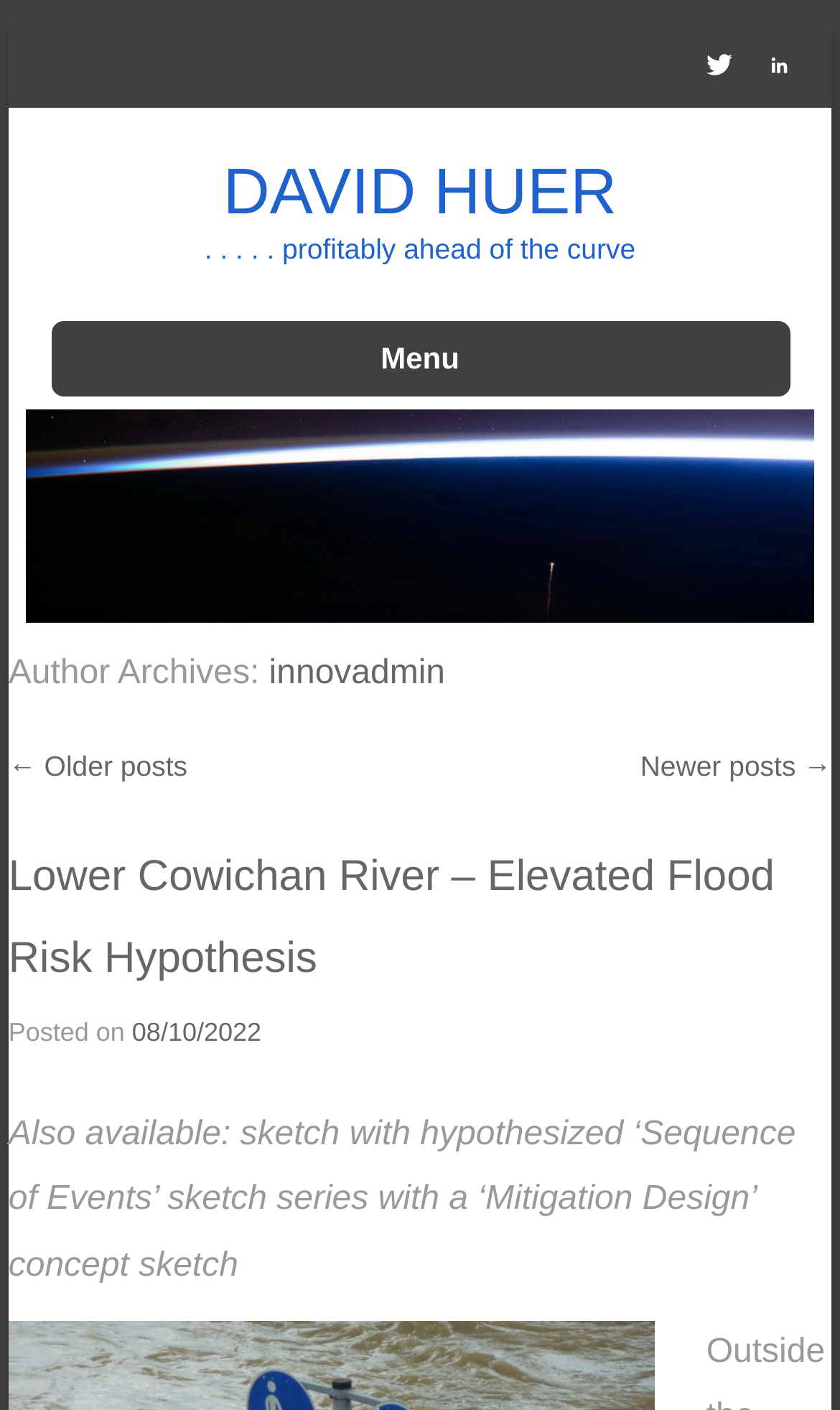Find the bounding box of the element with the following description: "DAVID HUER". The coordinates must be four float numbers between 0 and 1, formatted as [left, top, right, bottom].

[0.266, 0.112, 0.734, 0.162]